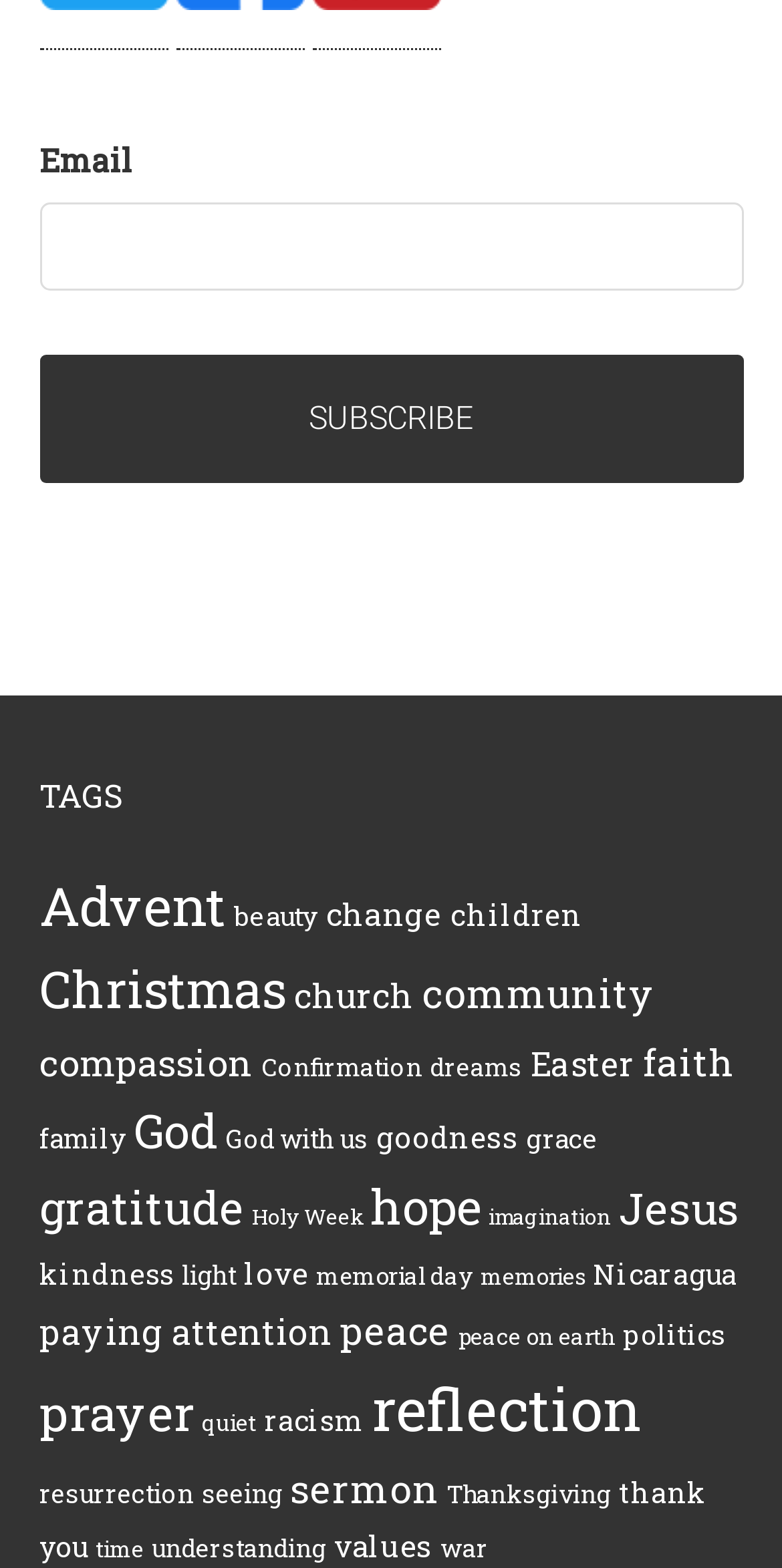Identify the bounding box coordinates necessary to click and complete the given instruction: "View the 'hope' tag".

[0.473, 0.749, 0.614, 0.791]